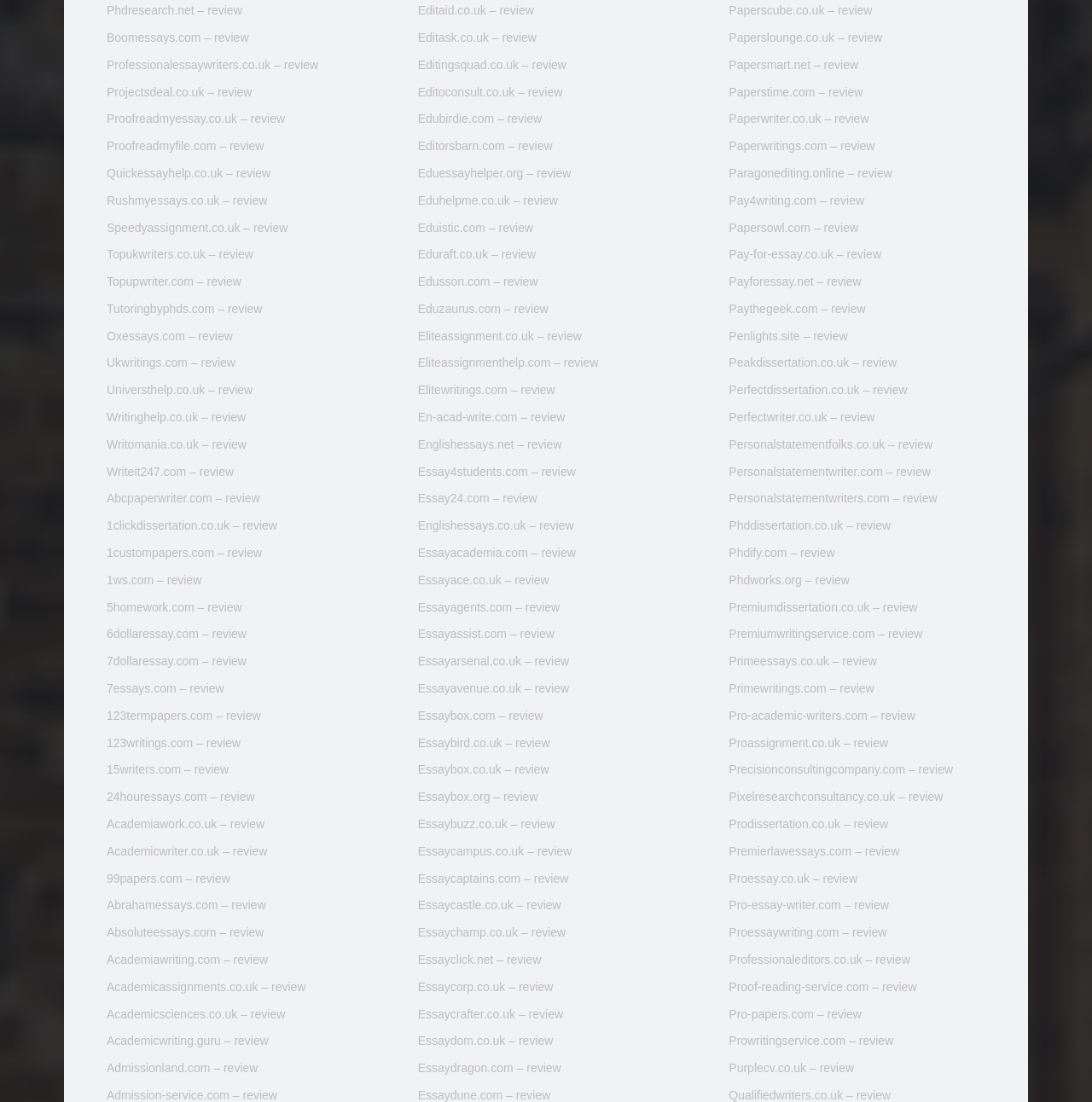Locate the bounding box coordinates of the item that should be clicked to fulfill the instruction: "Visit Boomessays.com – review".

[0.098, 0.028, 0.228, 0.04]